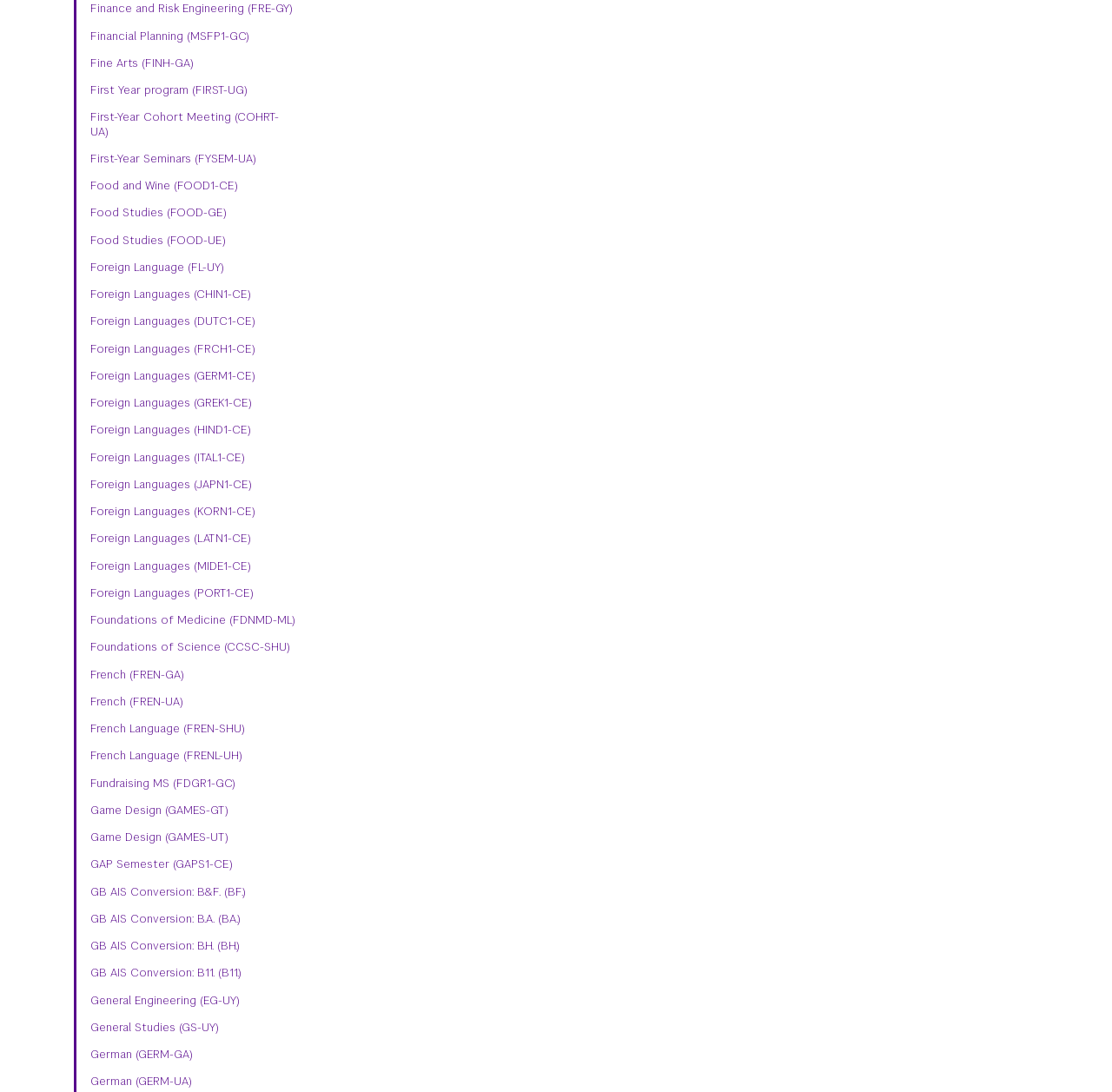How many courses are listed?
Based on the visual content, answer with a single word or a brief phrase.

77